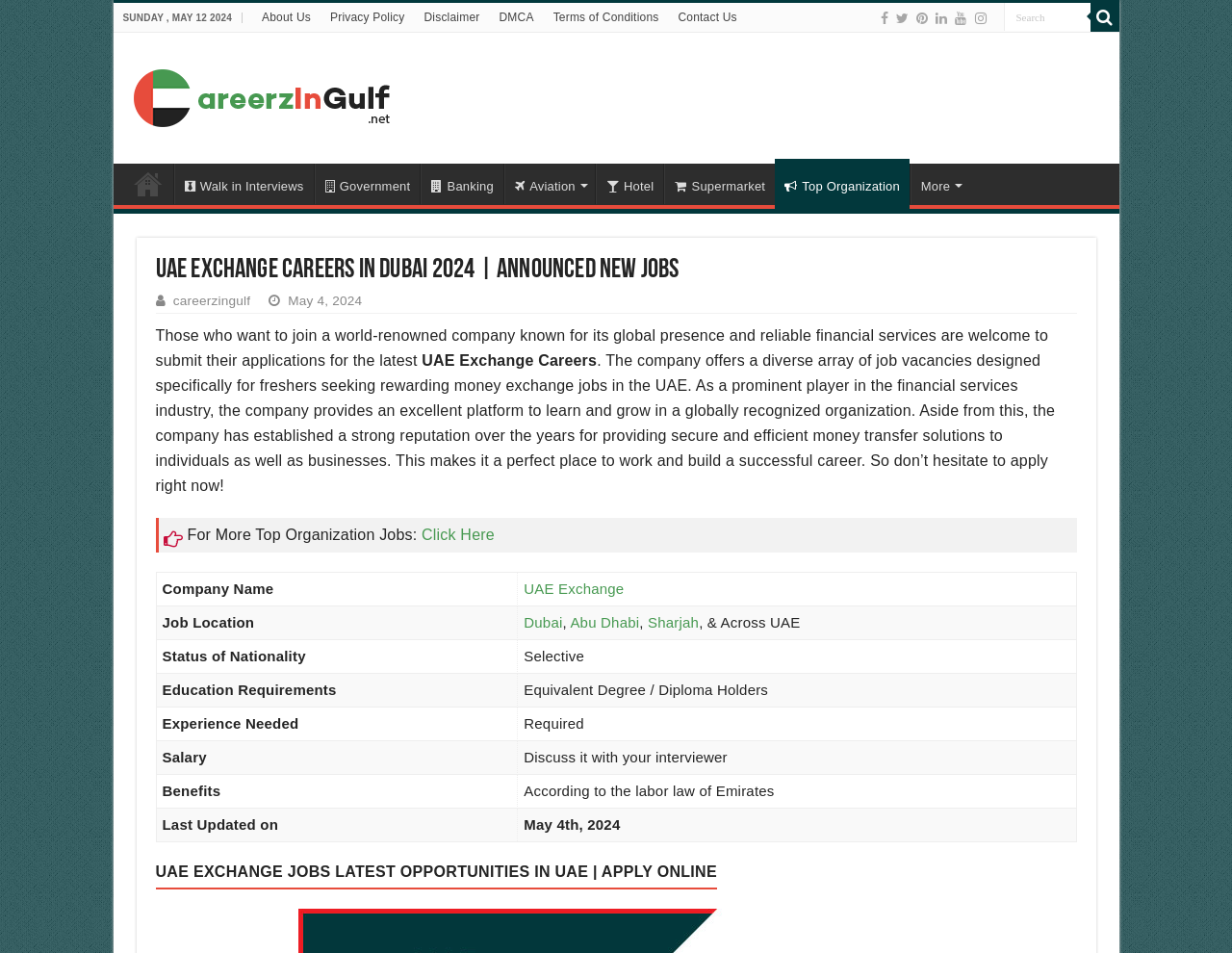Determine the bounding box coordinates of the target area to click to execute the following instruction: "Filter jobs by company name."

[0.127, 0.601, 0.421, 0.636]